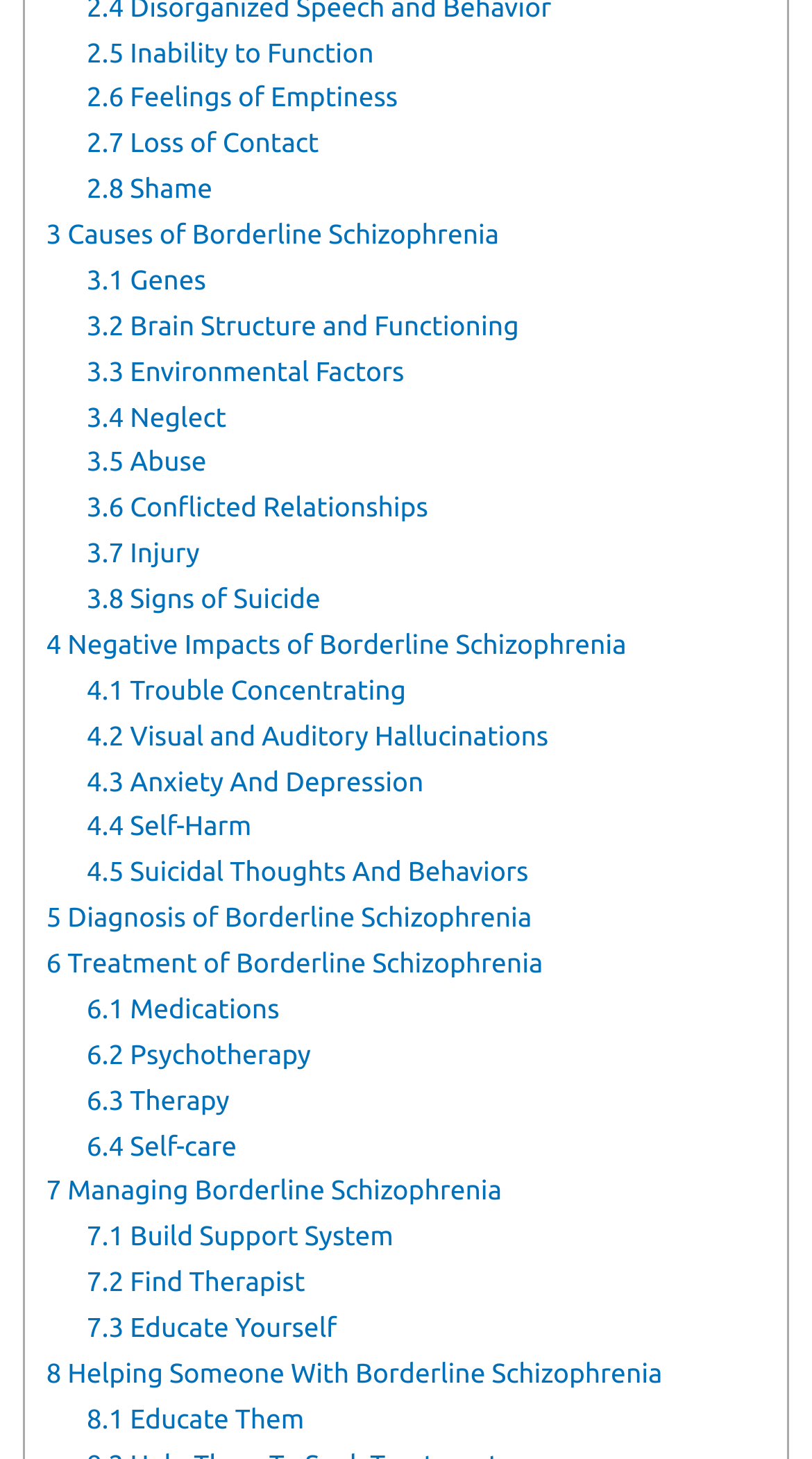What are the causes of Borderline Schizophrenia?
Provide an in-depth answer to the question, covering all aspects.

According to the links provided in section 3, the causes of Borderline Schizophrenia include genes, brain structure and functioning, environmental factors, neglect, abuse, conflicted relationships, and injury.